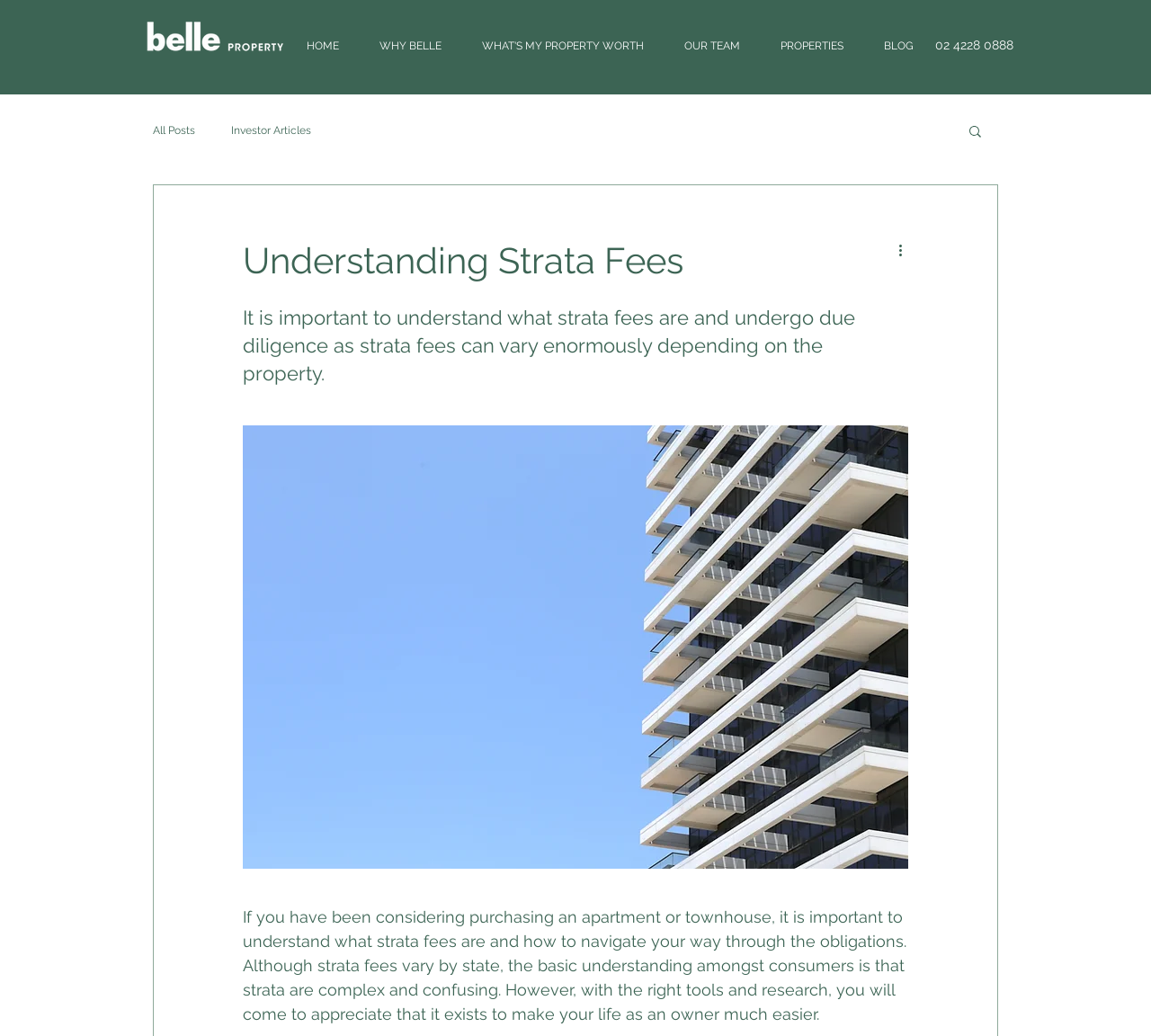Please determine the bounding box coordinates of the section I need to click to accomplish this instruction: "Click on the More actions button".

[0.778, 0.231, 0.797, 0.252]